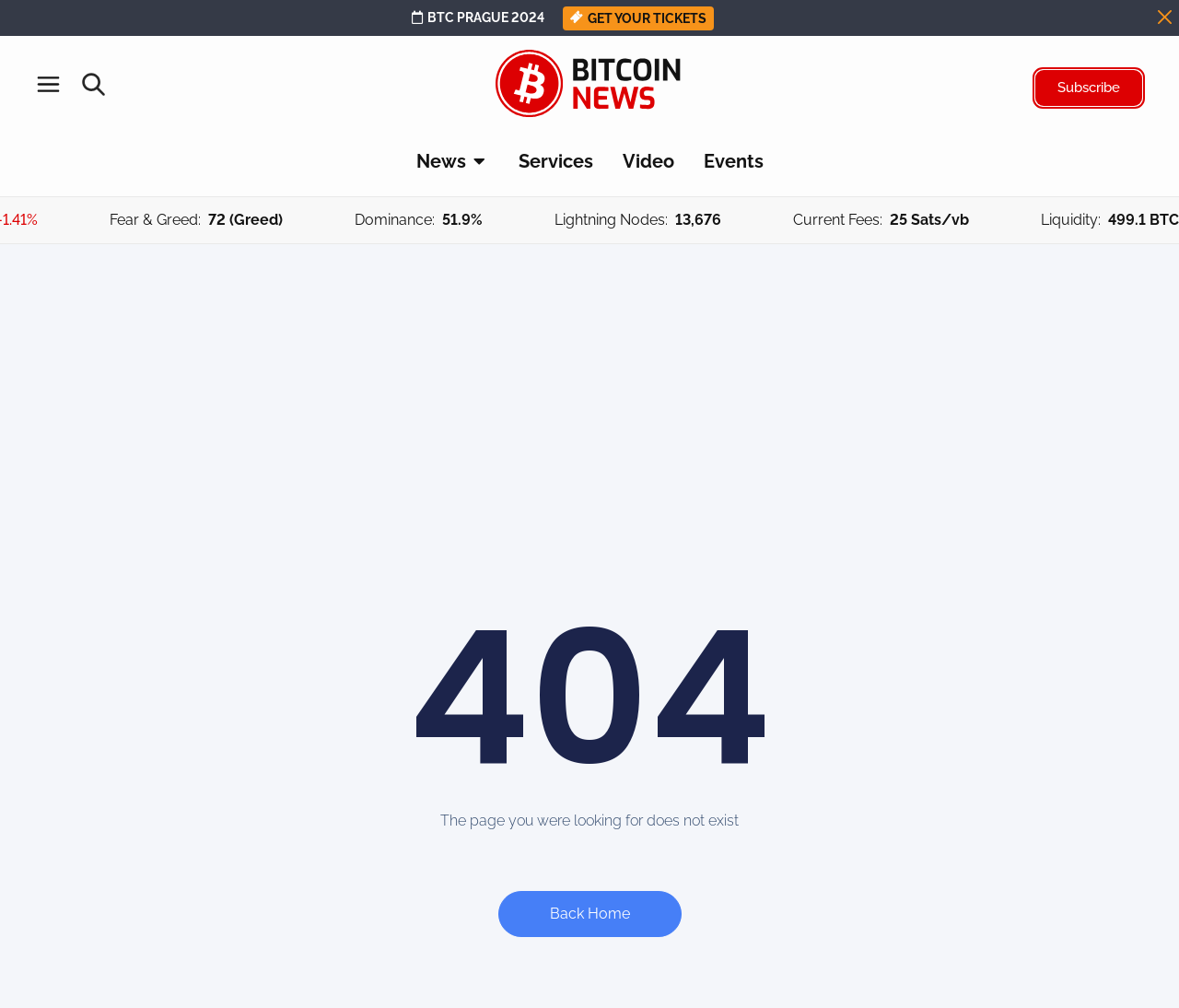Please identify the bounding box coordinates for the region that you need to click to follow this instruction: "Go back home".

[0.422, 0.884, 0.578, 0.93]